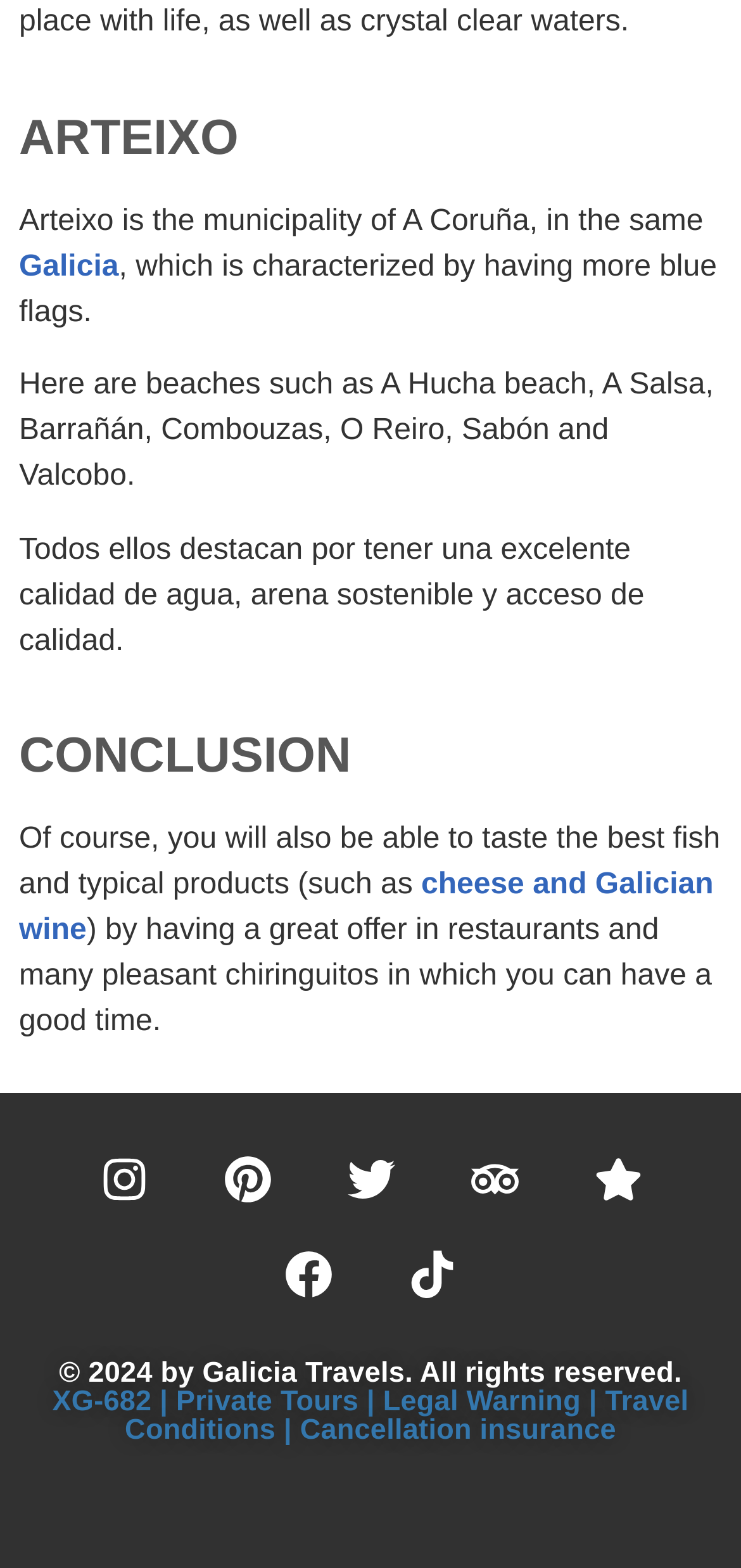Give a one-word or short-phrase answer to the following question: 
What is the name of the company?

Galicia Travels